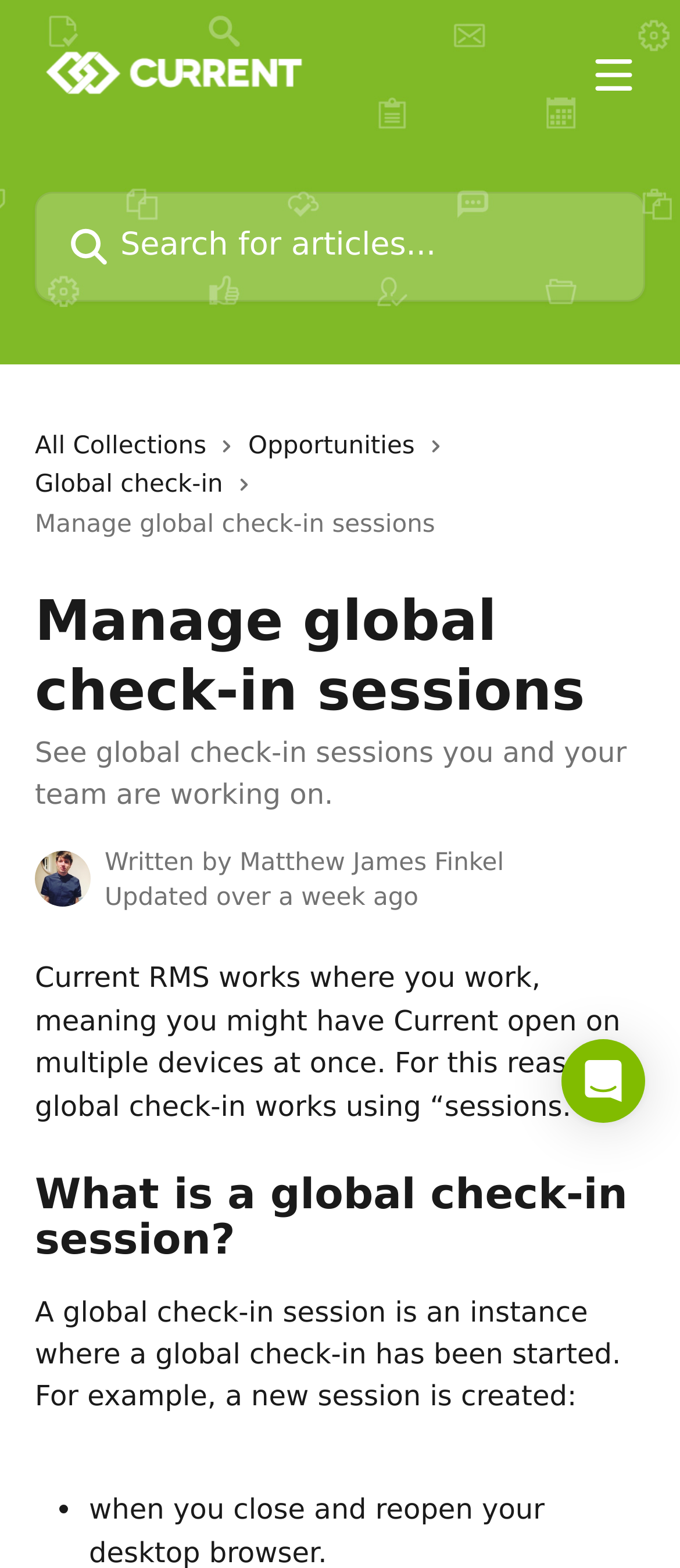Who wrote the article about global check-in sessions? Examine the screenshot and reply using just one word or a brief phrase.

Matthew James Finkel